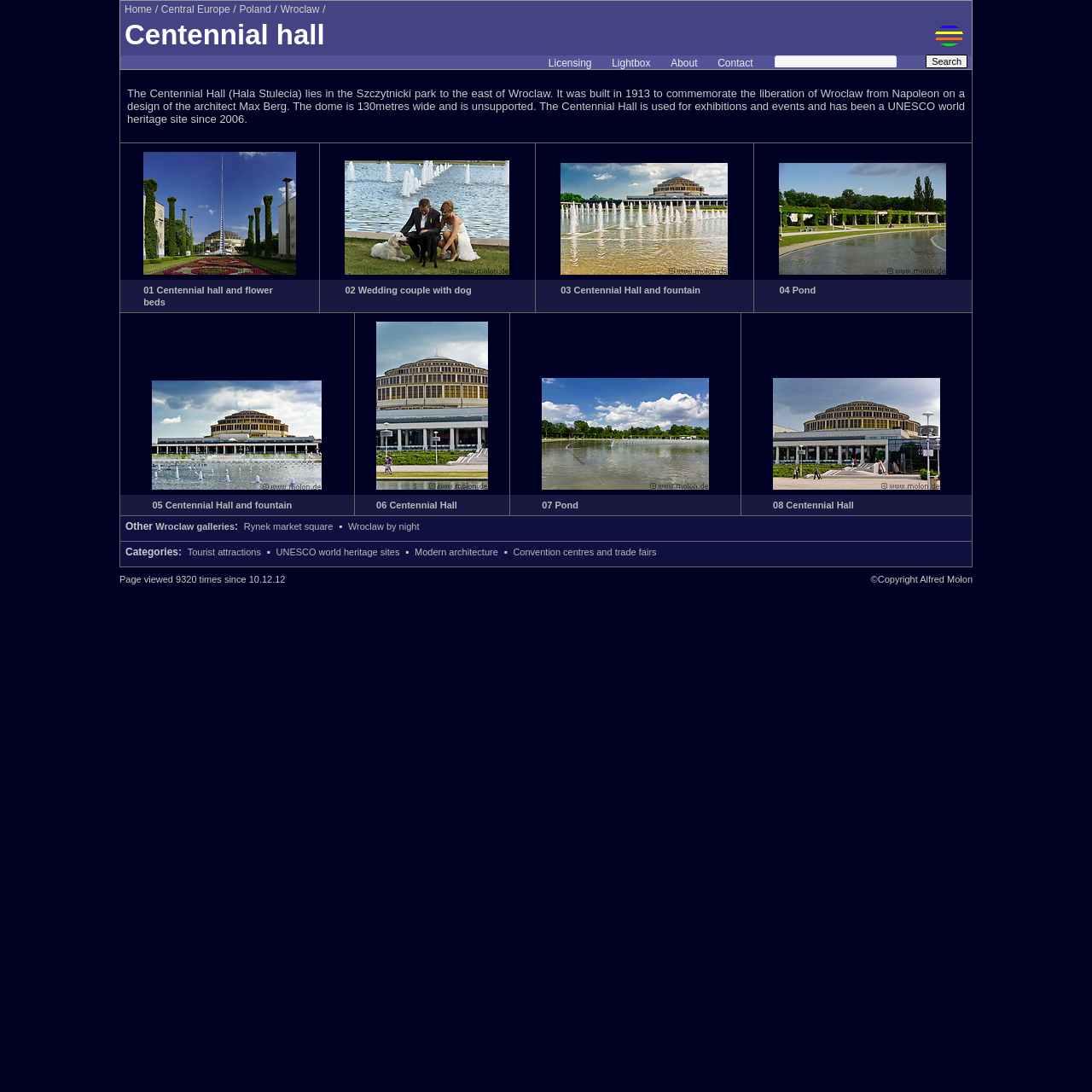Offer a thorough description of the webpage.

The webpage is about the Centennial Hall photo gallery in Wroclaw, Poland. At the top, there is a navigation menu with links to "Home", "Central Europe", "Poland", and "Wroclaw". Below the navigation menu, there is a heading that reads "Centennial Hall" and a brief description of the hall, which is a UNESCO world heritage site.

On the left side of the page, there is a search box and several links to other pages, including "Licensing", "Lightbox", "About", and "Contact". Below these links, there is a table with two rows, each containing four grid cells. Each grid cell contains a link to a photo and a thumbnail image of the photo. The photos are labeled as "01 Centennial hall and flower beds", "02 Wedding couple with dog", "03 Centennial Hall and fountain", and so on.

Below the table, there is a section with links to other galleries, including "Wroclaw galleries", "Rynek market square", and "Wroclaw by night". There is also a section with categories, including "Tourist attractions", "UNESCO world heritage sites", "Modern architecture", and "Convention centres and trade fairs".

At the bottom of the page, there is a footer with a copyright notice and a statement indicating that the page has been viewed 9320 times since 10.12.12.